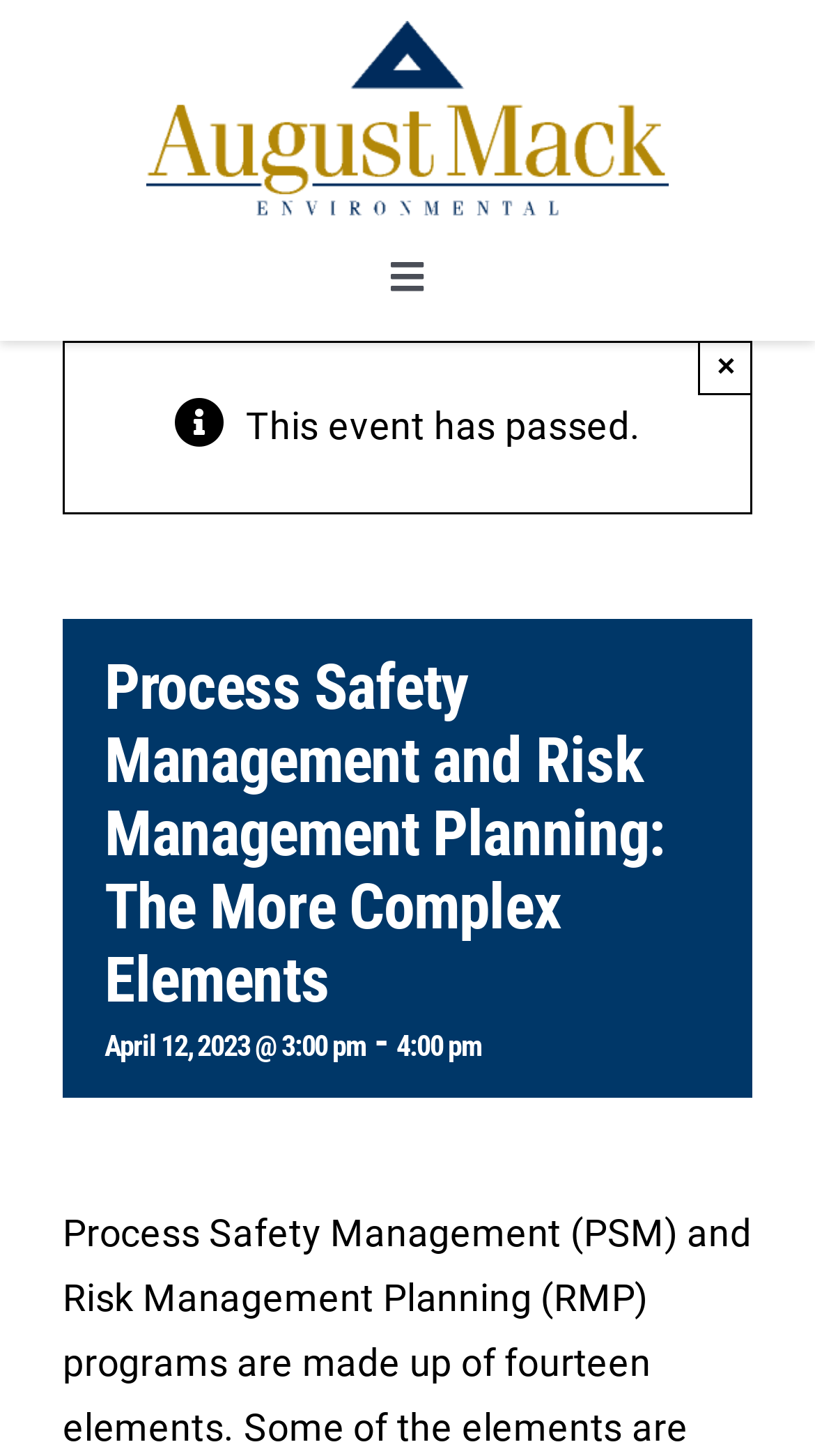Explain the webpage in detail.

The webpage is about Process Safety Management (PSM) and Risk Management Planning (RMP) programs, specifically focusing on the more complex elements. 

At the top left of the page, there is a logo. Next to it, on the top right, is a navigation menu with a toggle button. The menu has five main items: About, Services, Resources, and Contact. Each item has a submenu button next to it.

Below the navigation menu, there is an alert box with a message "This event has passed." The box has a close button on the top right corner with a "×" symbol.

The main content of the page starts with a heading that matches the title of the page, "Process Safety Management and Risk Management Planning: The More Complex Elements". Below the heading, there is a subheading that indicates the date and time of an event, "April 12, 2023 @ 3:00 pm - 4:00 pm".